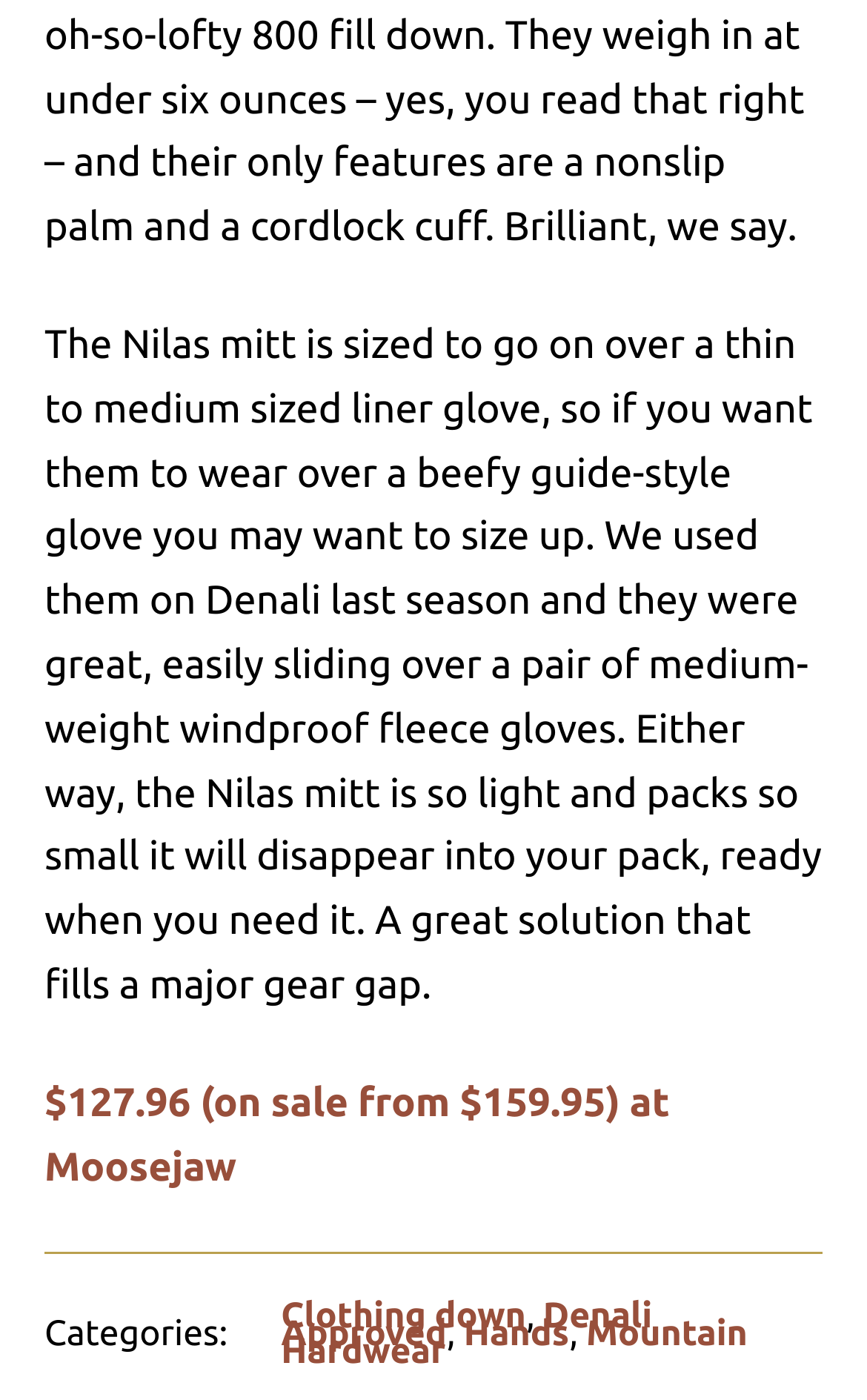What is the price of the Nilas mitt?
Answer the question with just one word or phrase using the image.

$127.96